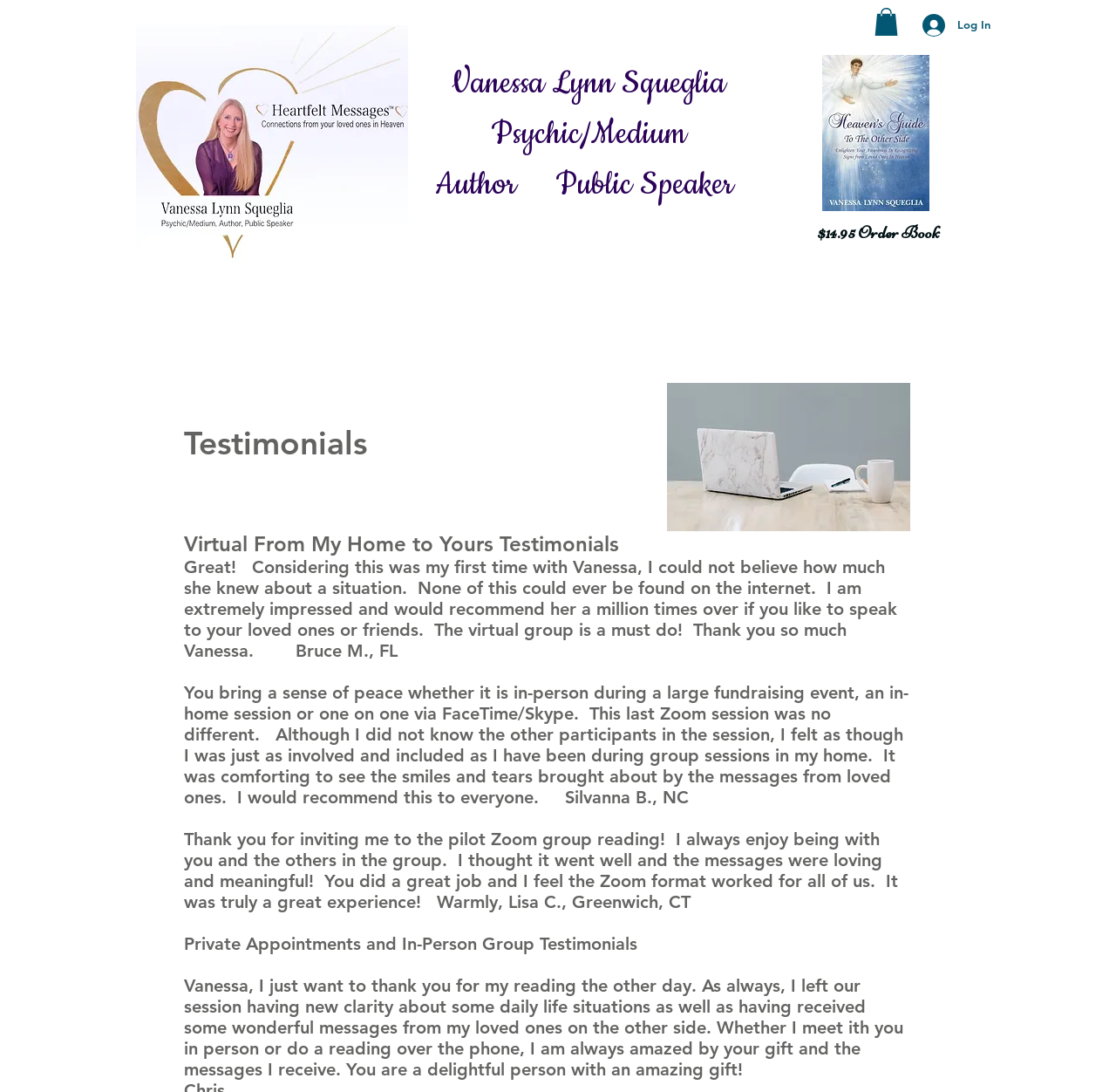Locate the bounding box coordinates of the clickable region necessary to complete the following instruction: "Click the More button". Provide the coordinates in the format of four float numbers between 0 and 1, i.e., [left, top, right, bottom].

[0.764, 0.241, 0.816, 0.267]